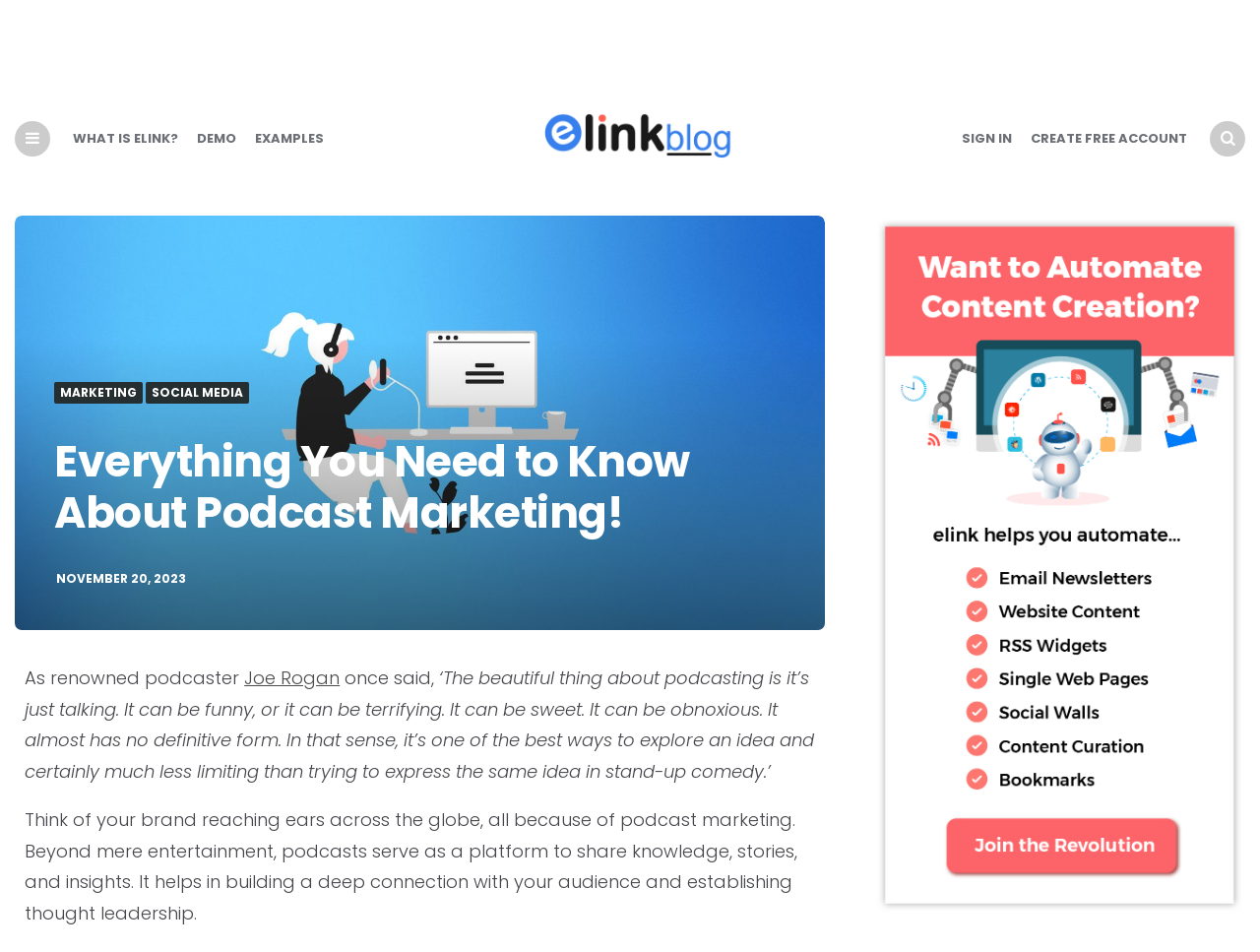Determine the main heading of the webpage and generate its text.

Everything You Need to Know About Podcast Marketing!